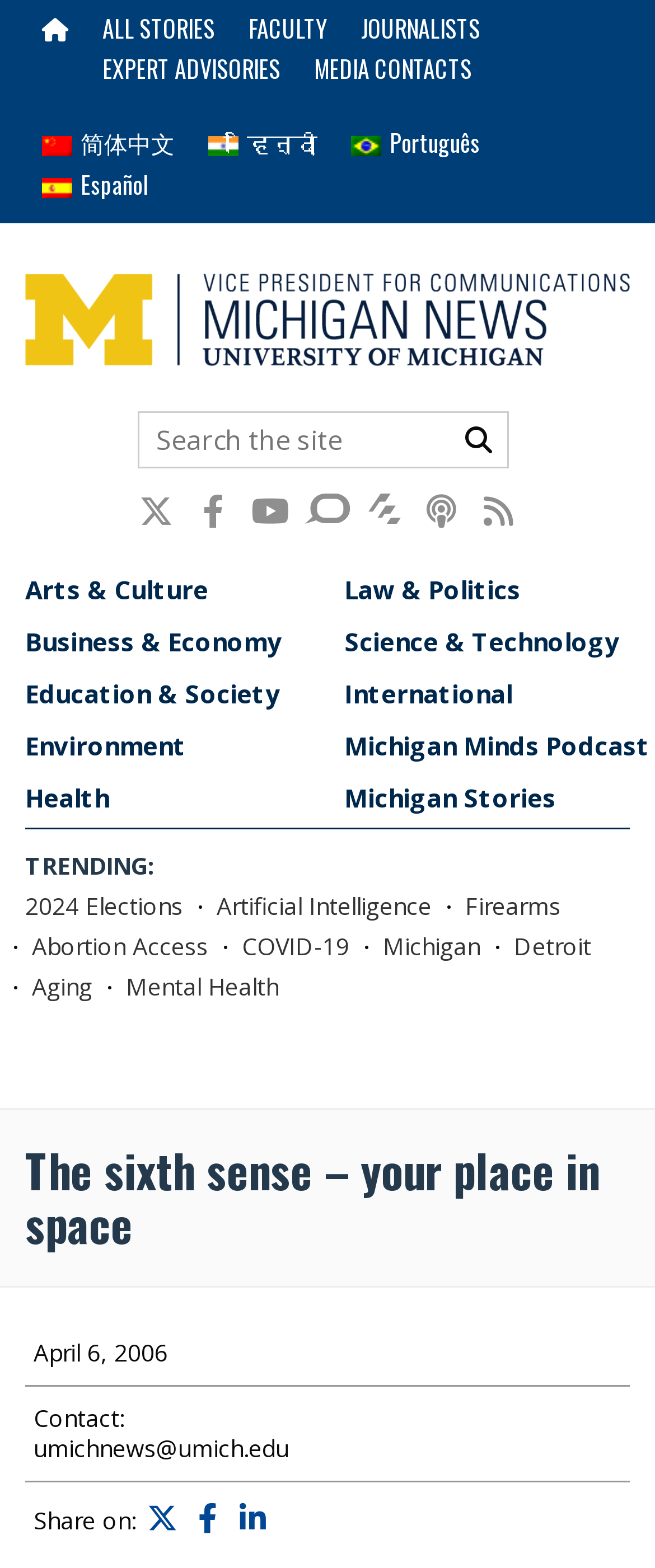How many social media platforms are available for sharing?
Based on the screenshot, give a detailed explanation to answer the question.

I found the answer by looking at the 'Social Media' section, where there are three social media platforms available for sharing: Twitter, Facebook, and LinkedIn.